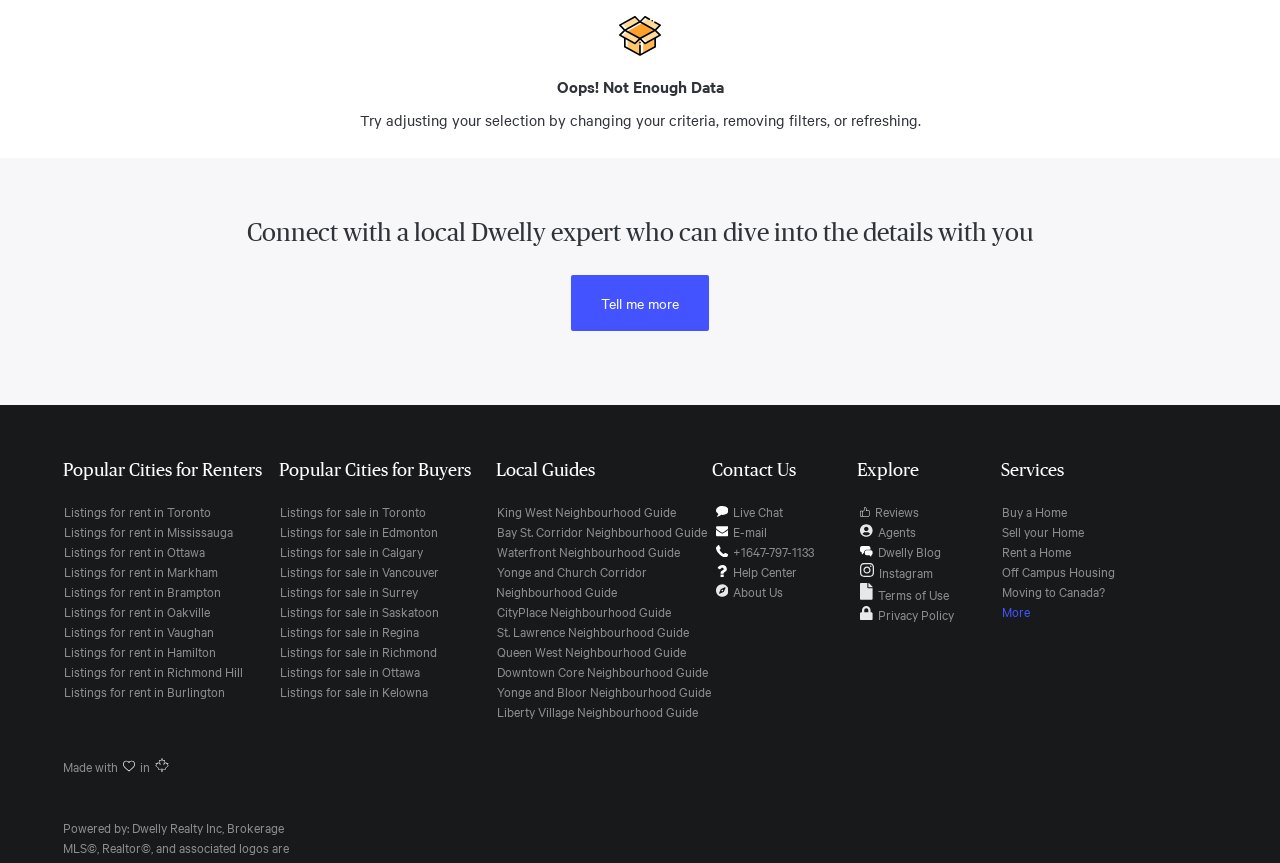Determine the bounding box coordinates for the HTML element described here: "Downtown Core Neighbourhood Guide".

[0.388, 0.767, 0.553, 0.788]